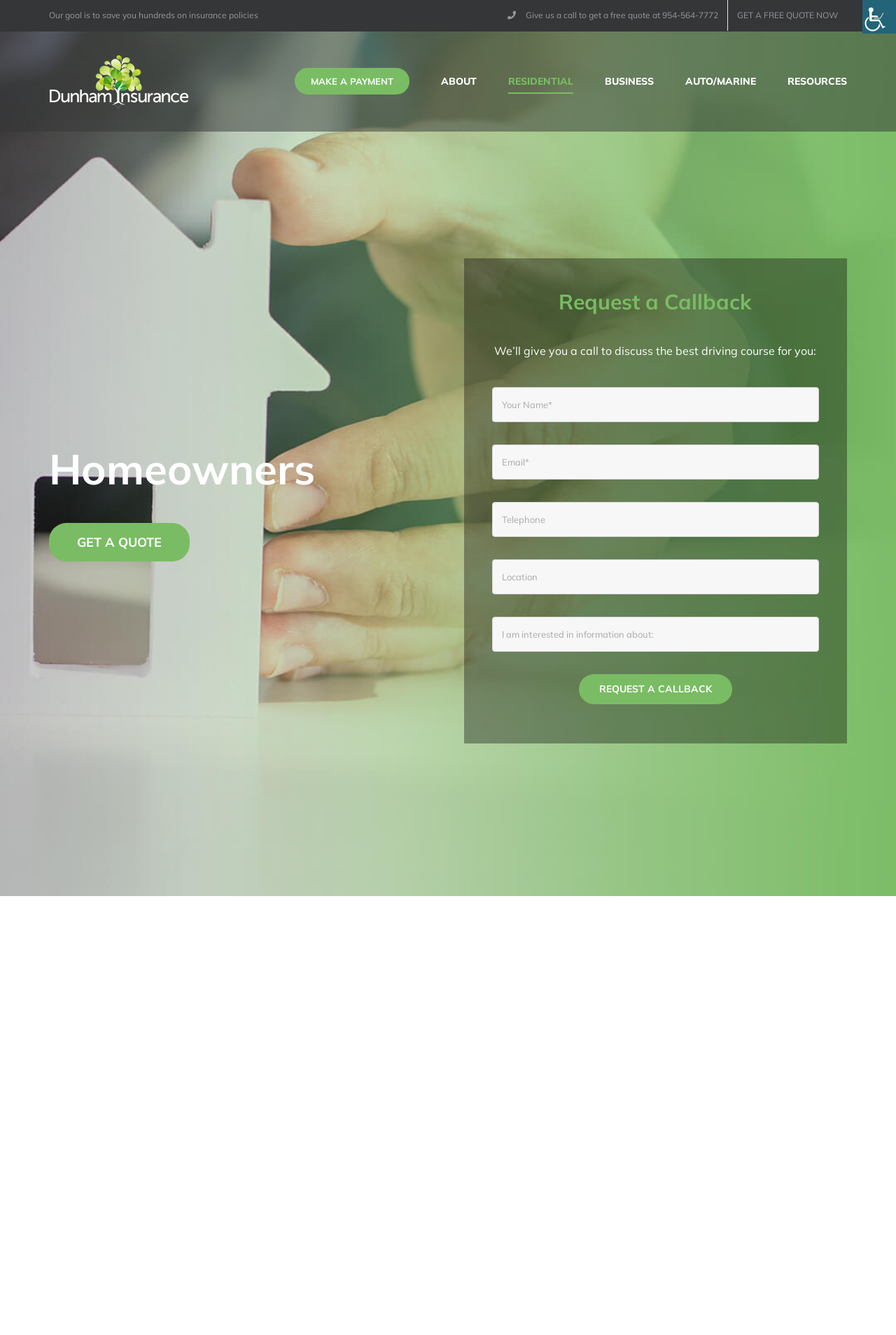Find the bounding box coordinates of the element's region that should be clicked in order to follow the given instruction: "Request a callback". The coordinates should consist of four float numbers between 0 and 1, i.e., [left, top, right, bottom].

[0.646, 0.505, 0.817, 0.527]